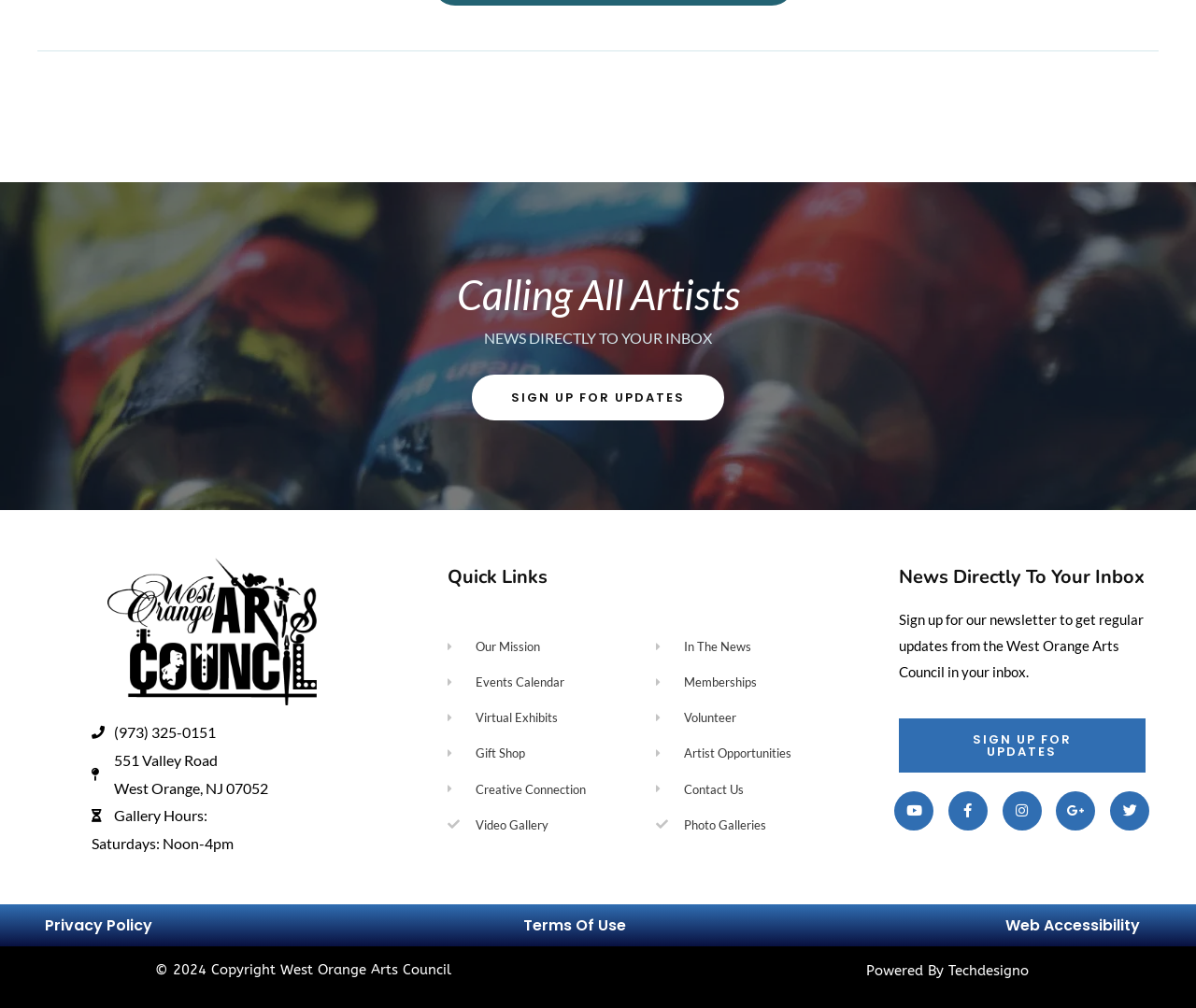Based on the description "SIGN UP FOR UPDATES", find the bounding box of the specified UI element.

[0.751, 0.712, 0.958, 0.766]